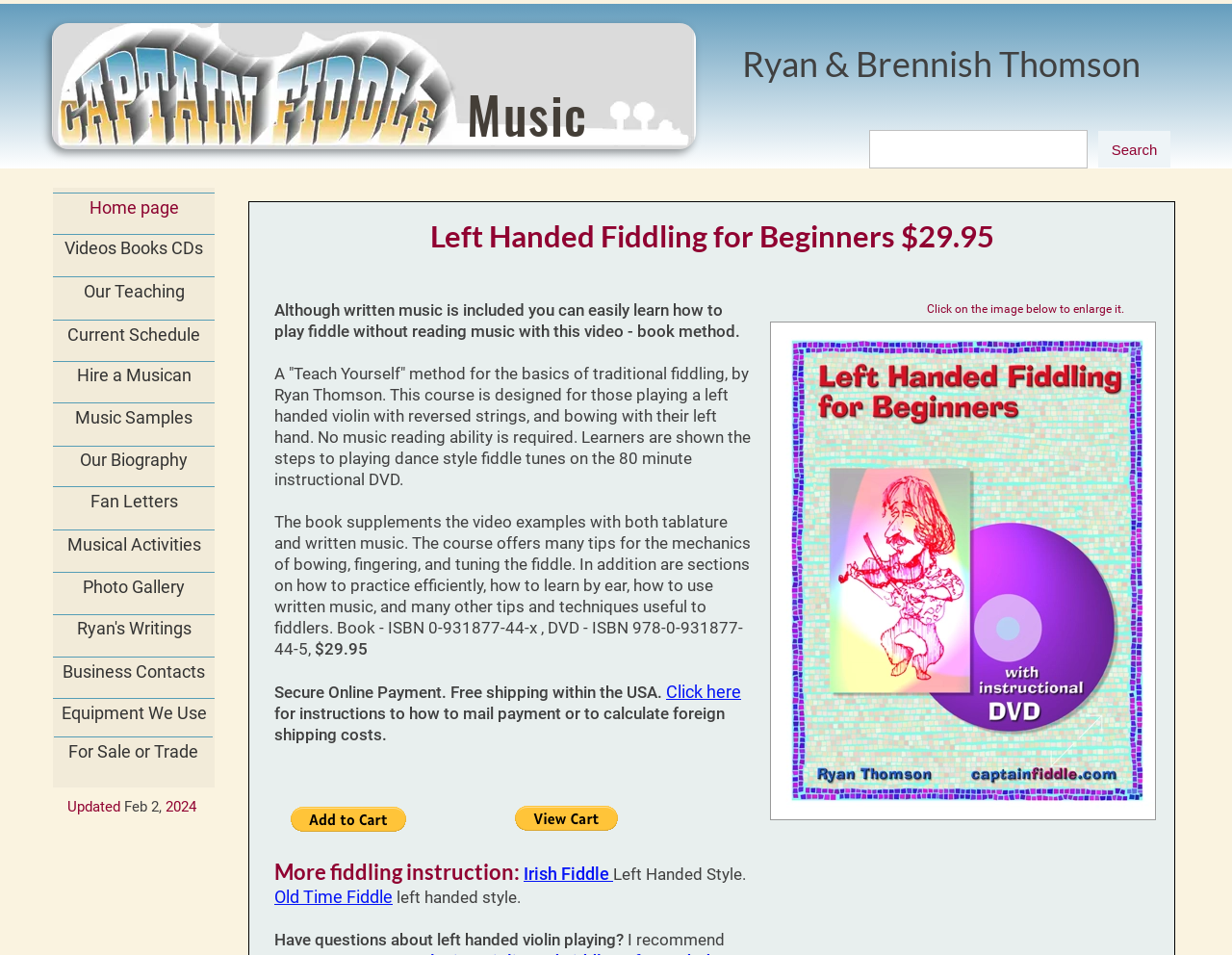Please respond in a single word or phrase: 
What is the name of the book being sold?

Left Handed Fiddling for Beginners